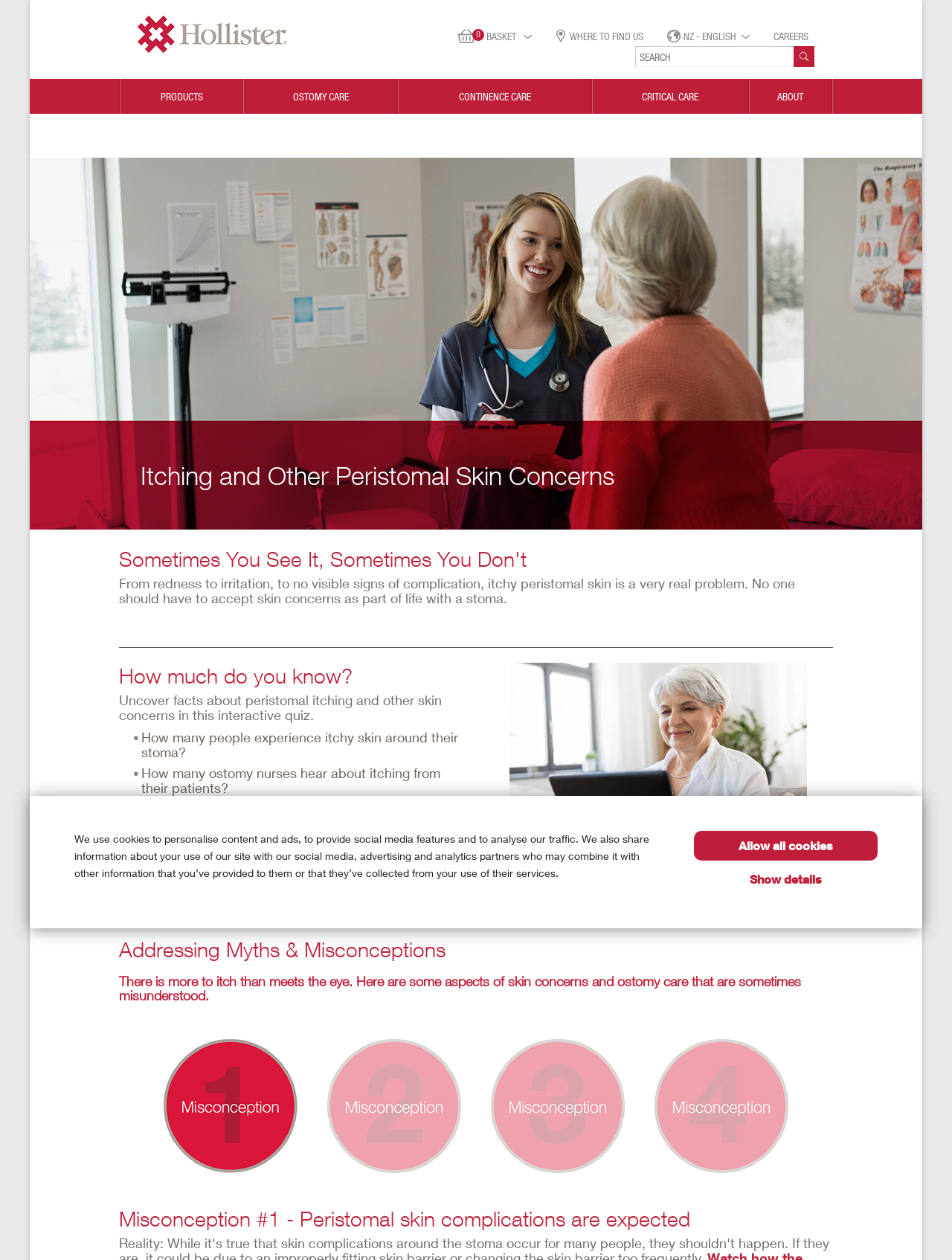What is the main heading of this webpage? Please extract and provide it.

Itching and Other Peristomal Skin Concerns